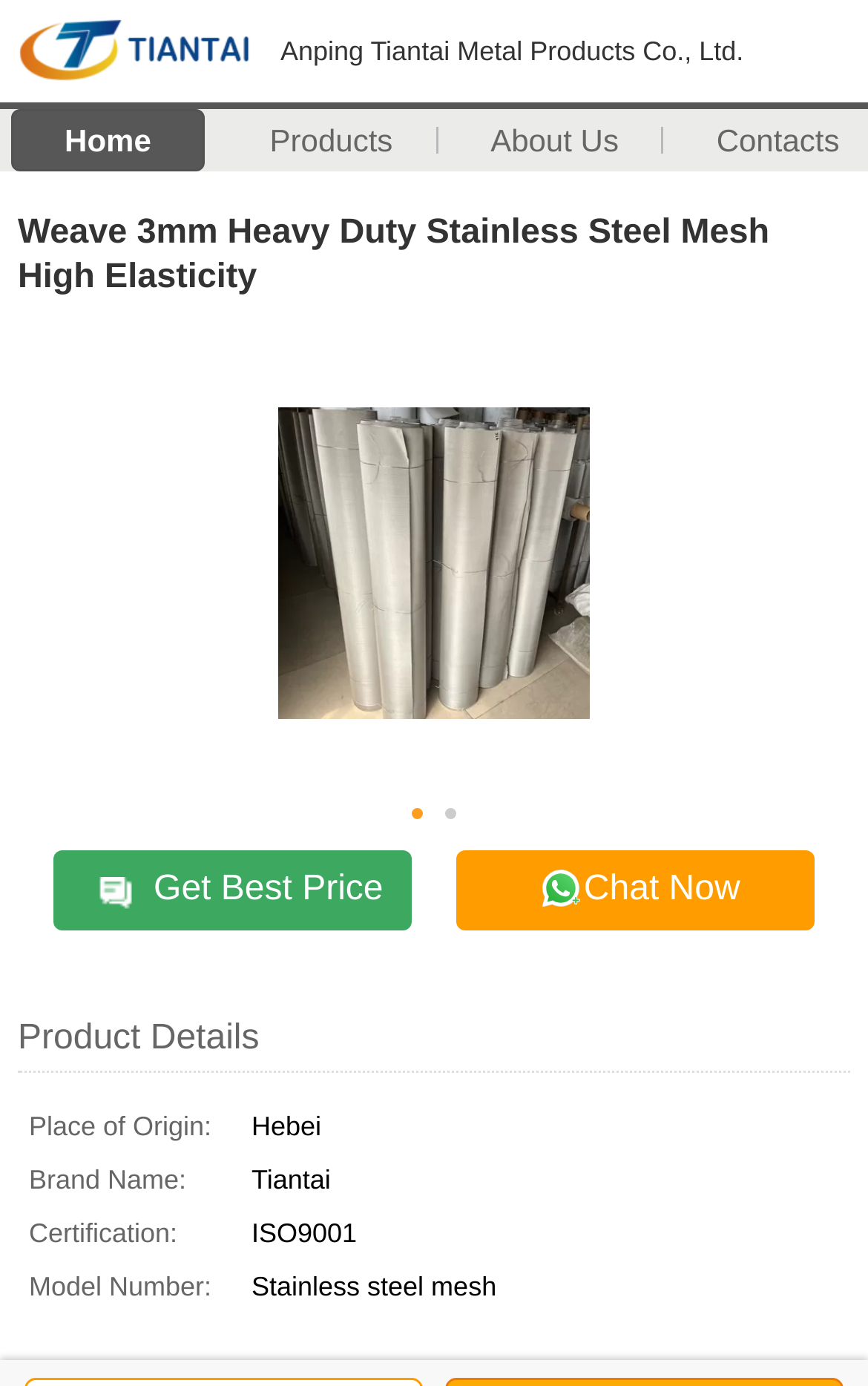Review the image closely and give a comprehensive answer to the question: What is the brand name of the product?

The brand name of the product can be found in the product details table, where it is listed as 'Tiantai' in the 'Brand Name:' row.